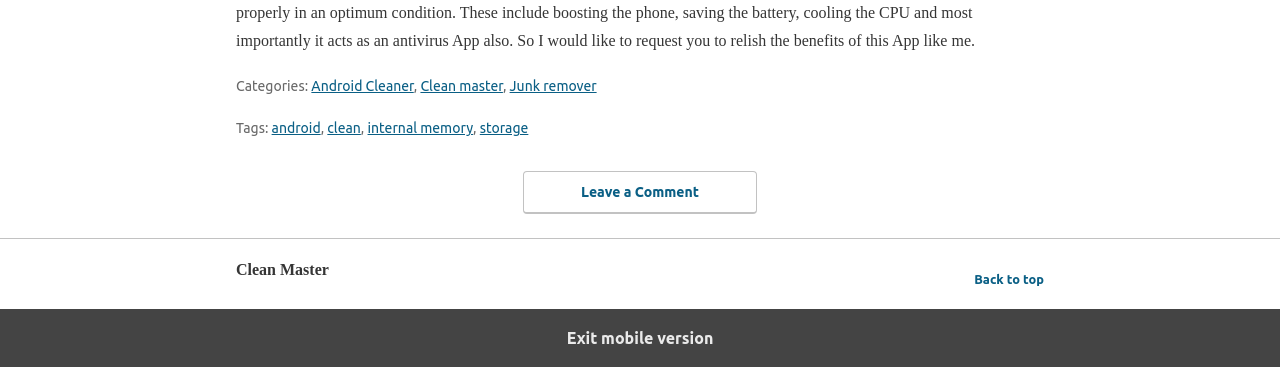Identify the bounding box of the UI component described as: "android".

[0.212, 0.327, 0.251, 0.371]